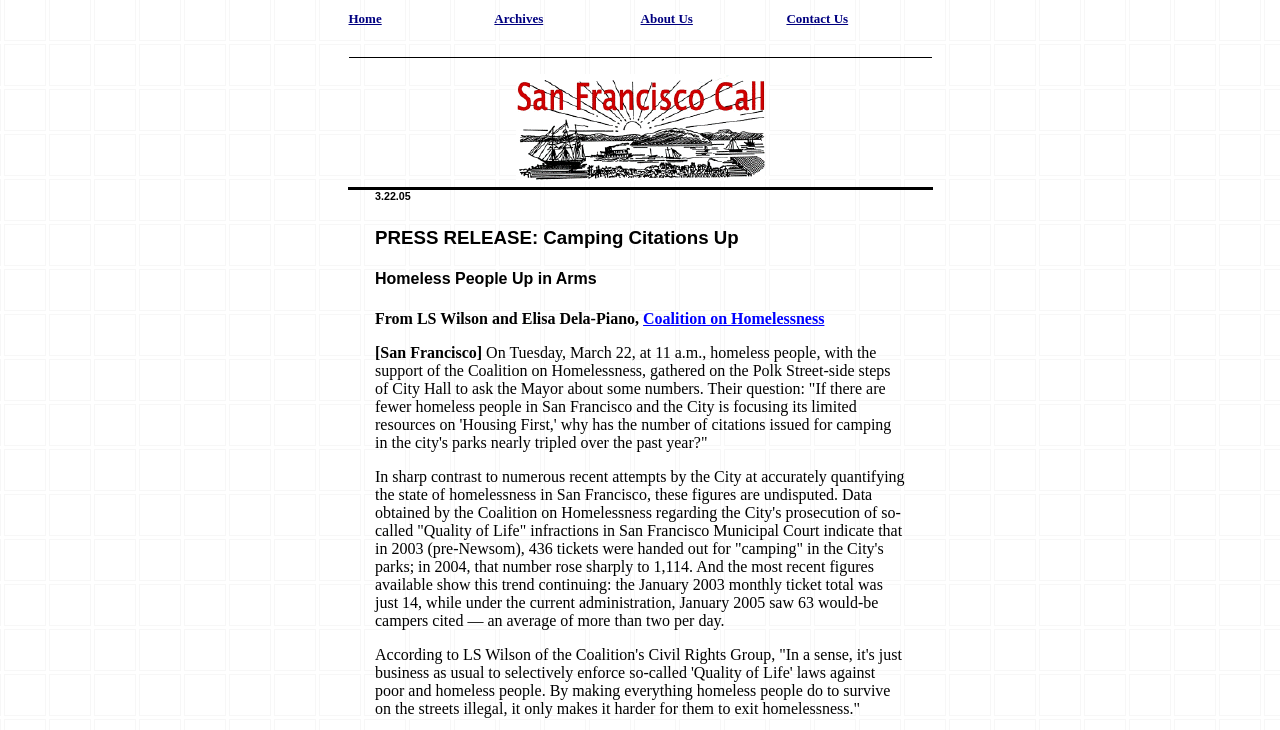Analyze the image and give a detailed response to the question:
What is the trend in camping citations in San Francisco's parks?

According to the data mentioned in the article, the number of camping citations in San Francisco's parks has increased significantly over the past year, with a nearly tripled number of citations issued in 2004 compared to 2003.